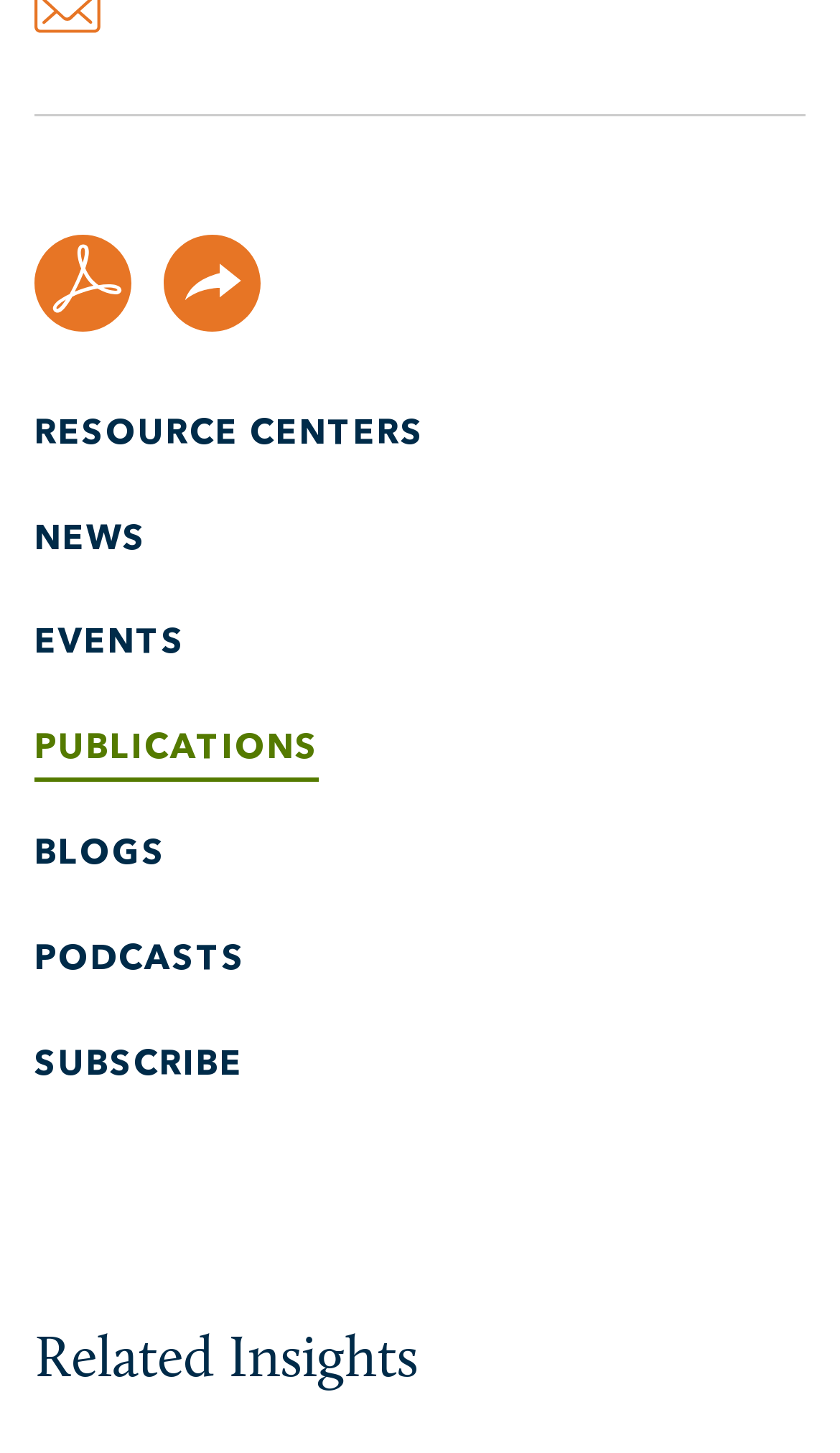Please find the bounding box coordinates of the element's region to be clicked to carry out this instruction: "Subscribe to the newsletter".

[0.041, 0.721, 0.29, 0.745]